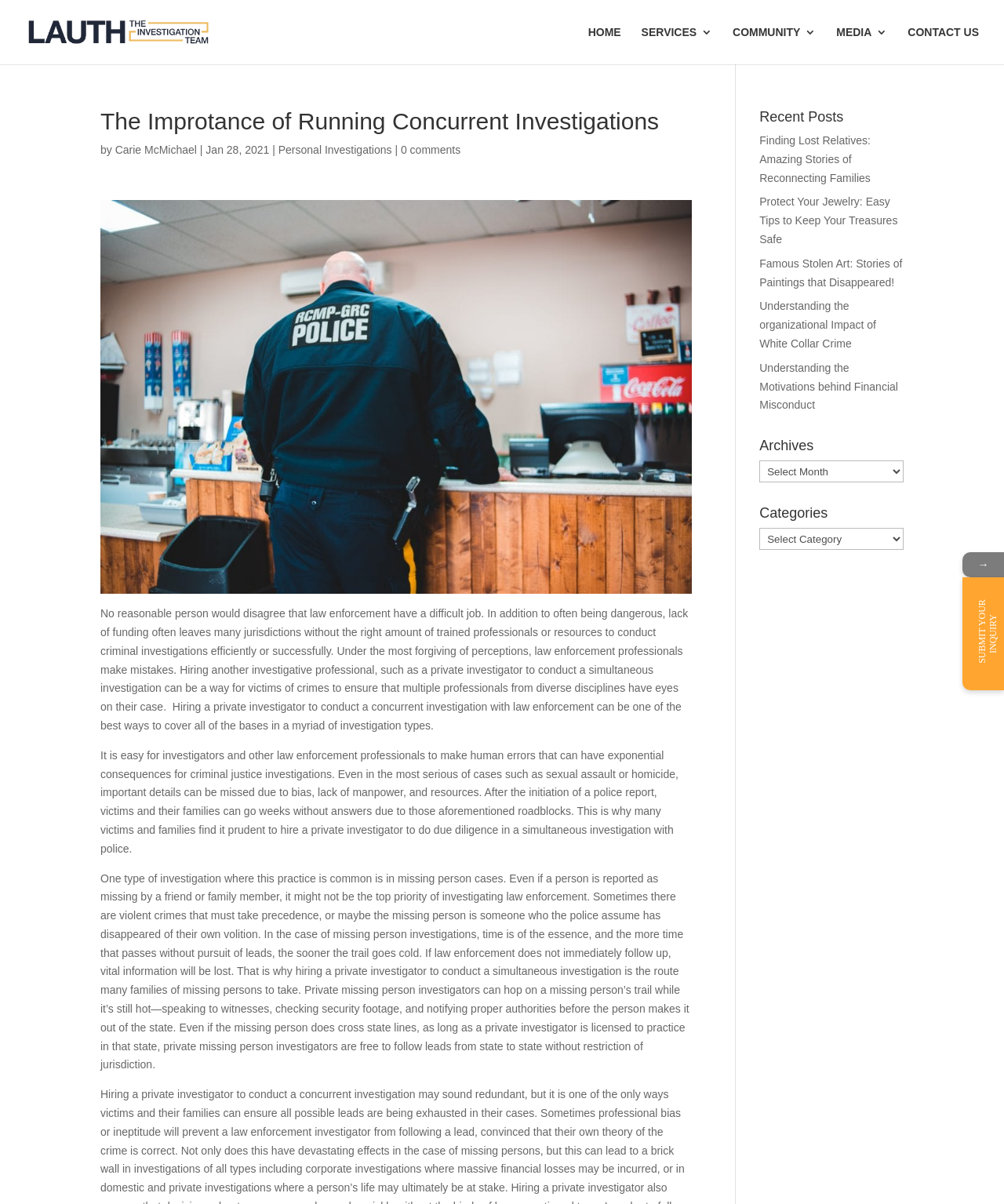Please answer the following question as detailed as possible based on the image: 
What is the purpose of hiring a private investigator?

I found the purpose by reading the static text 'Hiring another investigative professional, such as a private investigator to conduct a simultaneous investigation can be a way for victims of crimes to ensure that multiple professionals from diverse disciplines have eyes on their case.' which explains the importance of hiring a private investigator.